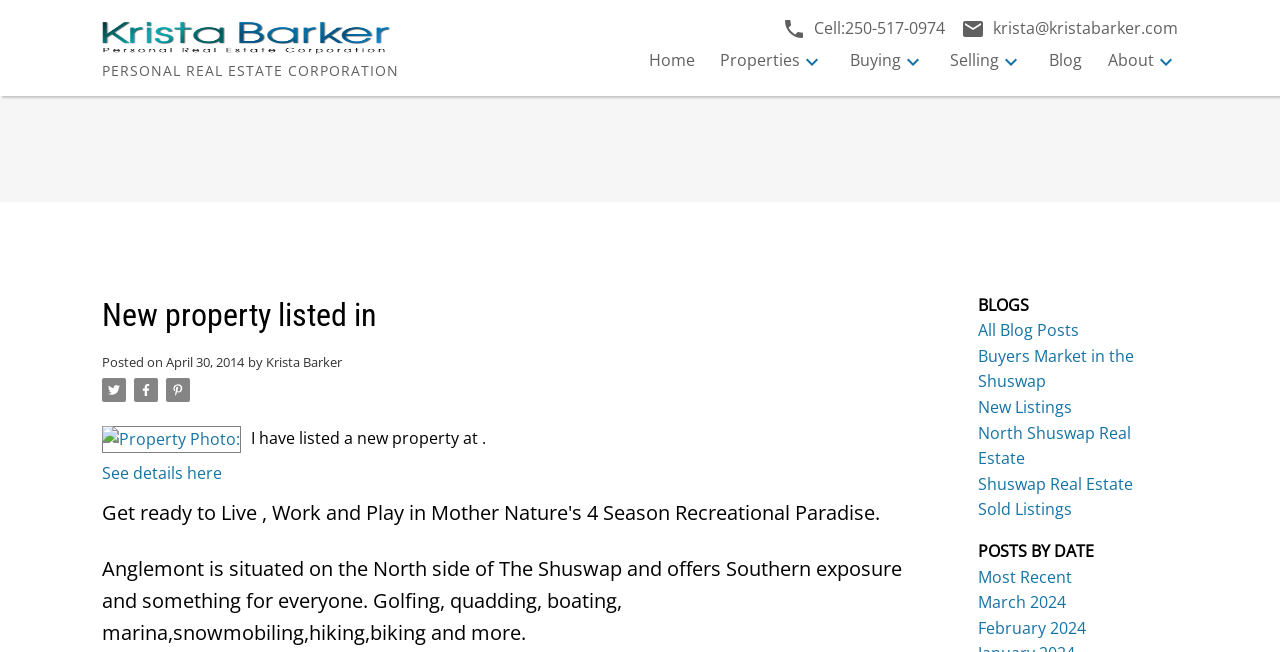Provide a brief response in the form of a single word or phrase:
What is the location of the new property?

Anglemont